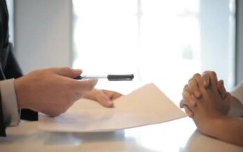What is the atmosphere in the background?
Answer briefly with a single word or phrase based on the image.

Serene yet focused